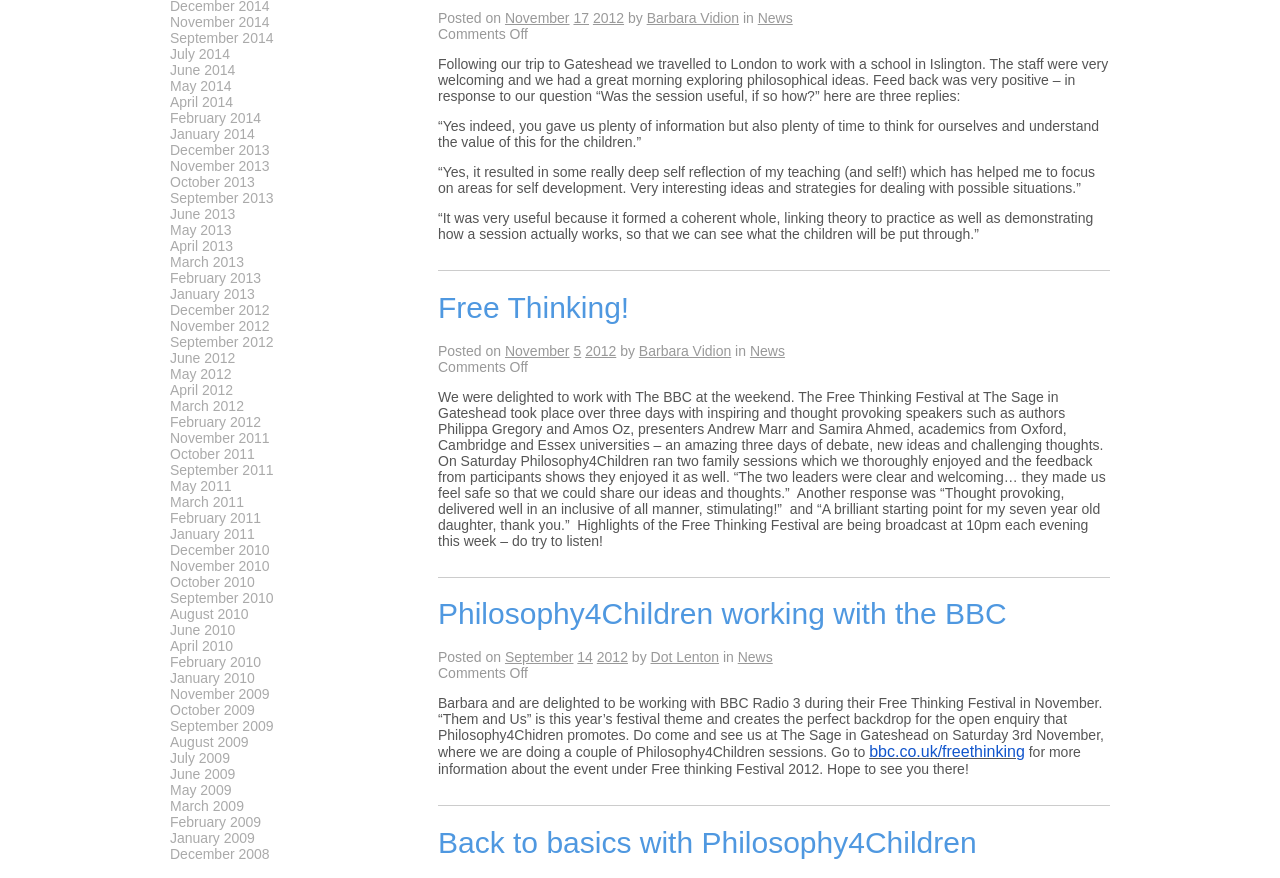Find the bounding box coordinates for the element described here: "February 2012".

[0.133, 0.472, 0.204, 0.49]